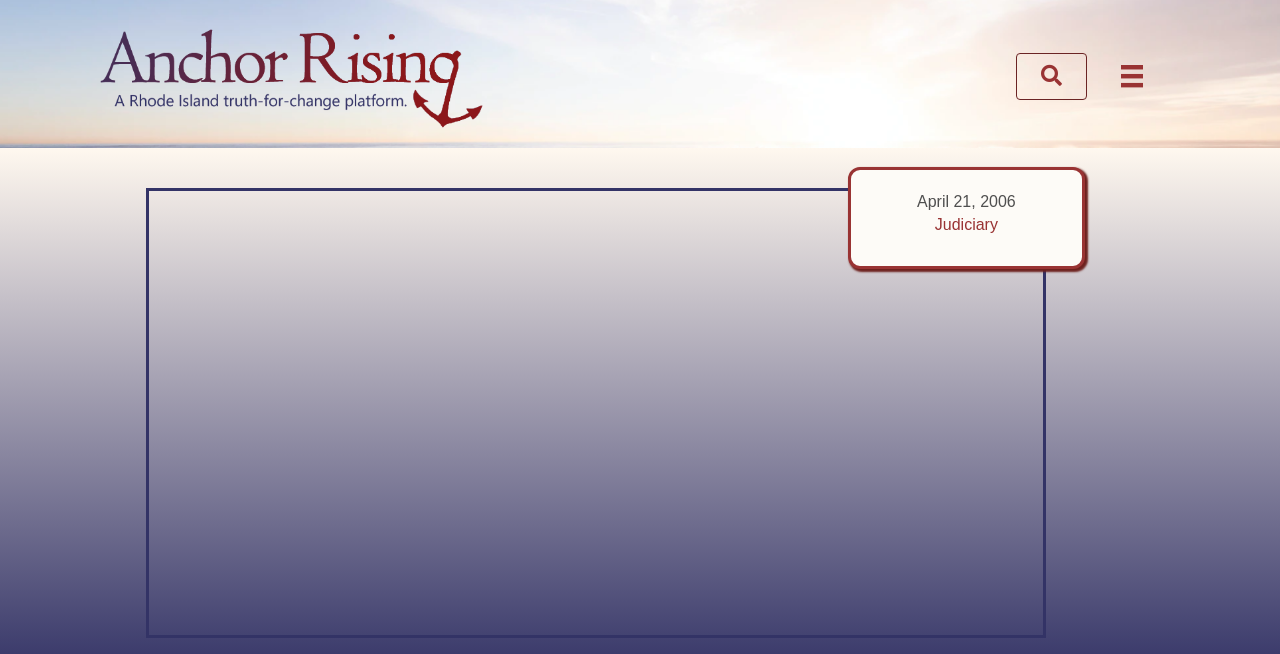What is the purpose of the button on the top right?
Provide a short answer using one word or a brief phrase based on the image.

Menu